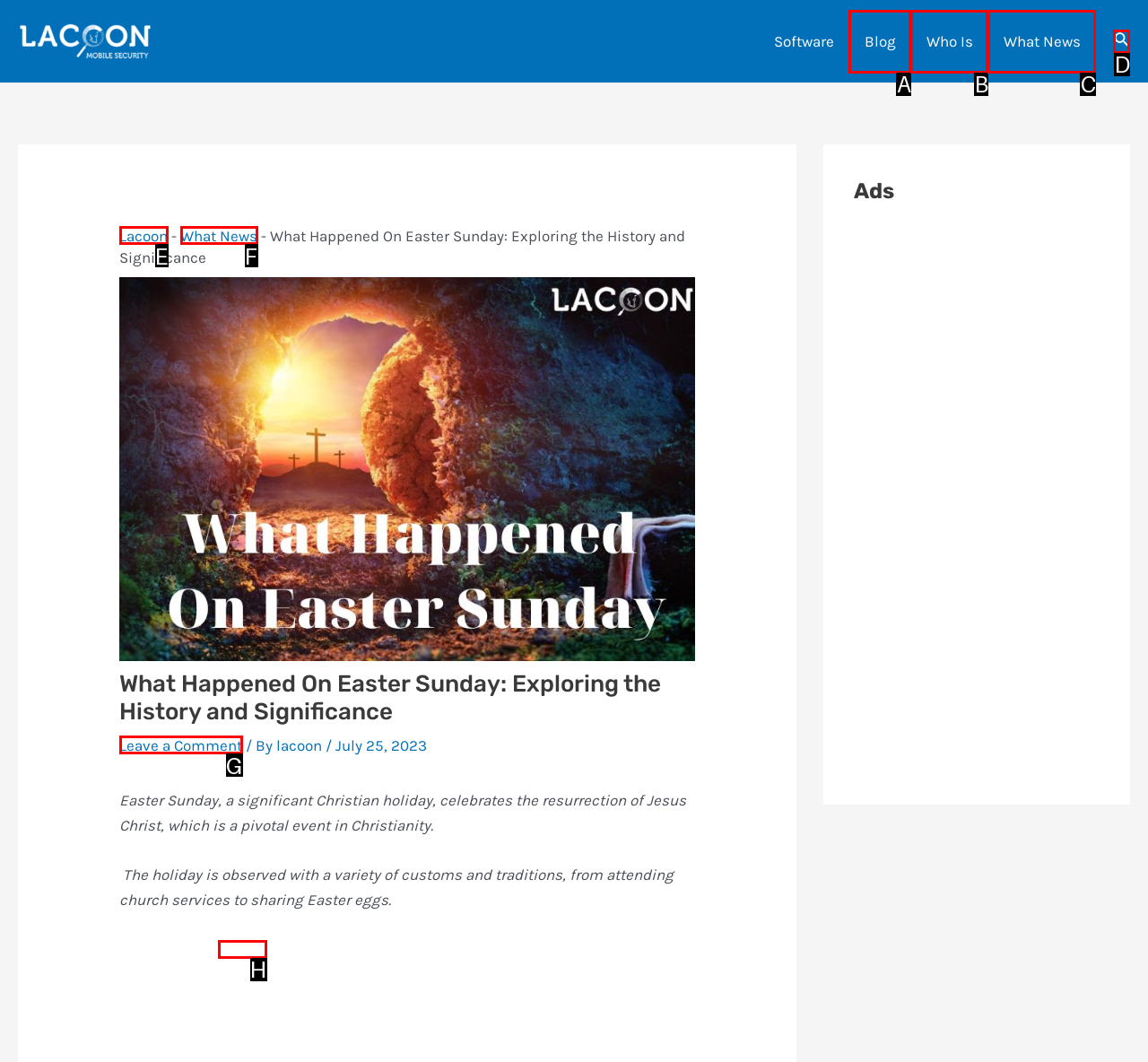Select the option I need to click to accomplish this task: Search for something
Provide the letter of the selected choice from the given options.

D